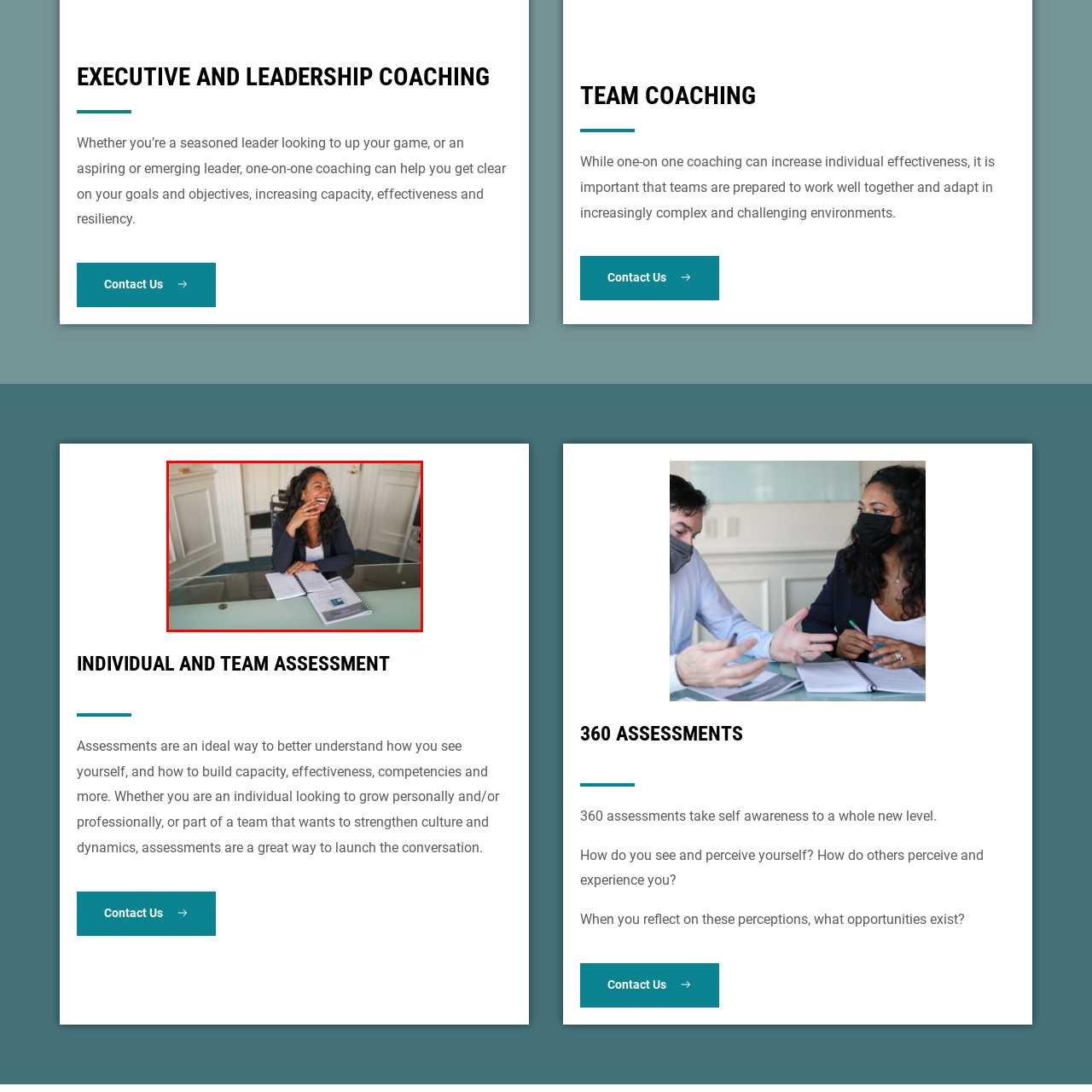Are there any closed notebooks on the desk? Check the image surrounded by the red bounding box and reply with a single word or a short phrase.

No